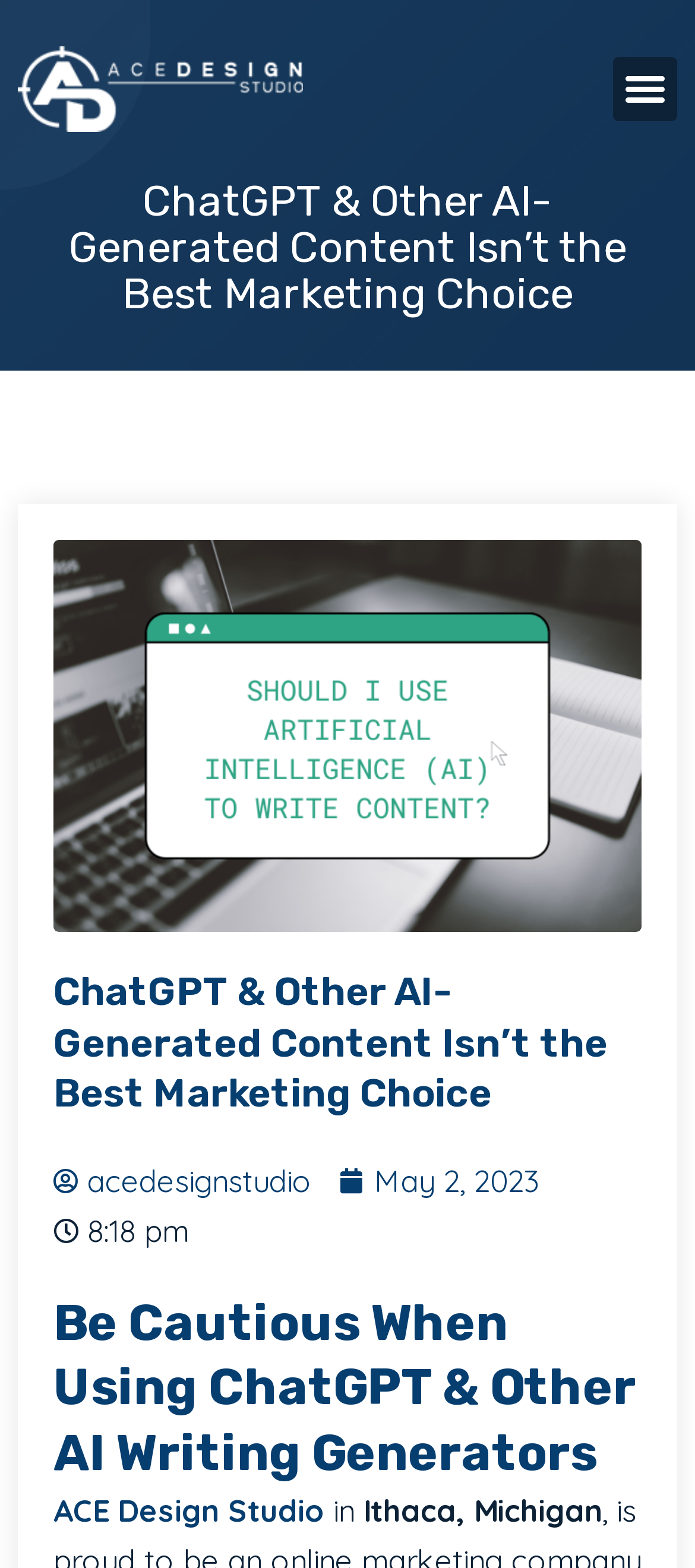What is the topic of the article?
Based on the screenshot, respond with a single word or phrase.

ChatGPT and AI writing generators